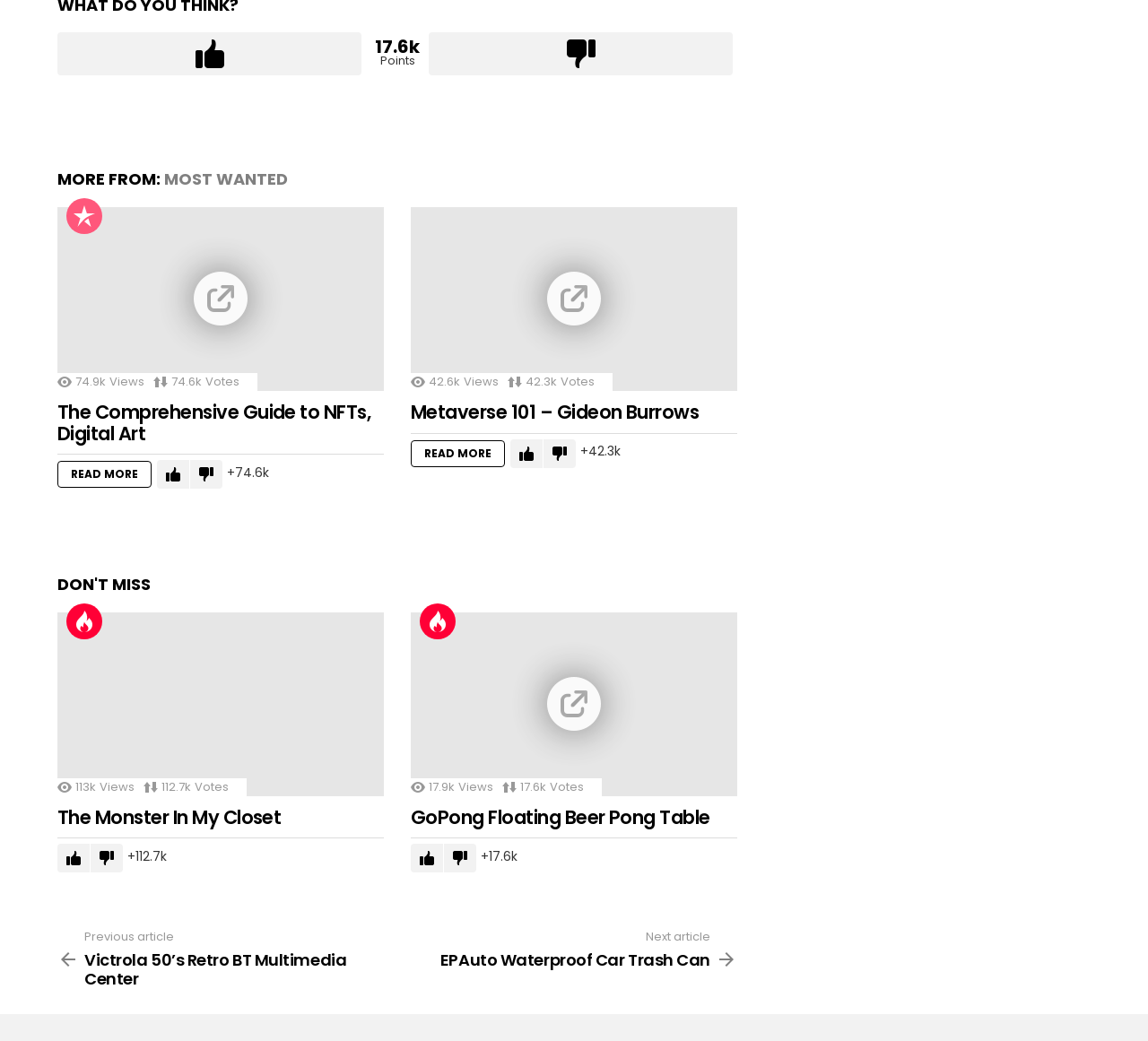How many views does the second article have?
Give a single word or phrase answer based on the content of the image.

42.6k